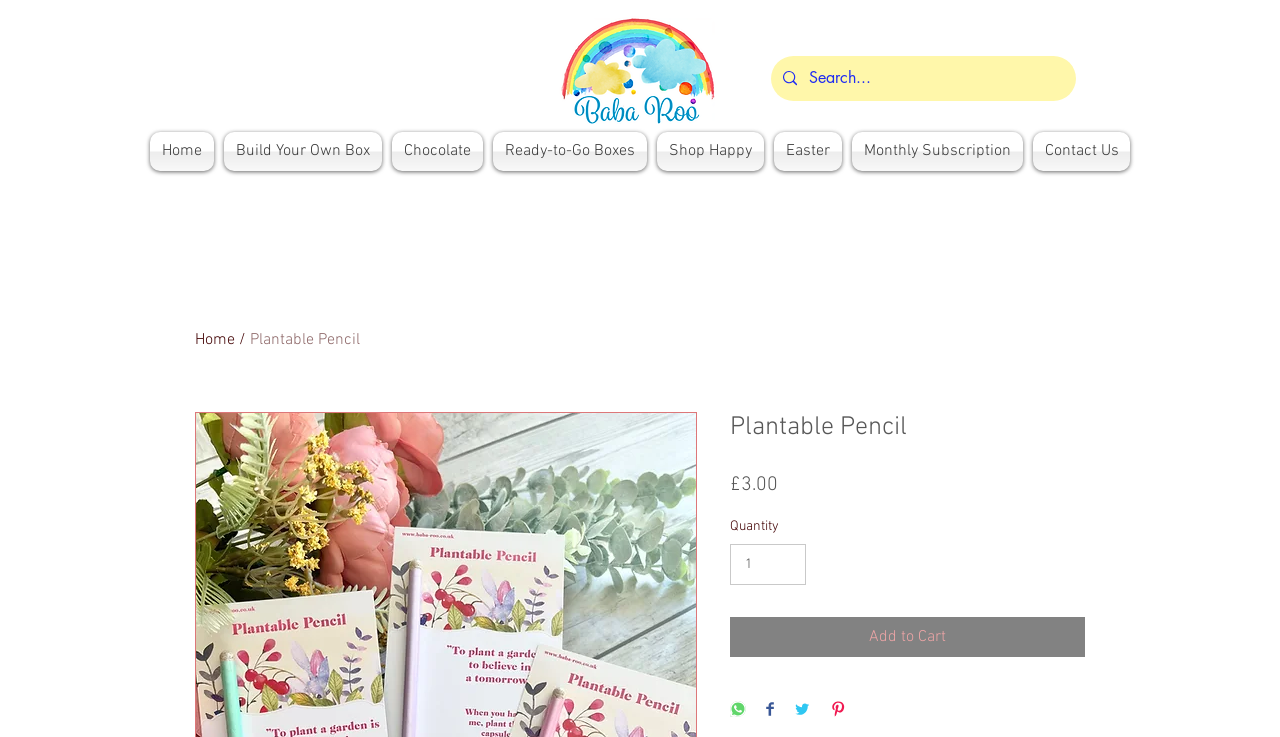Can you determine the bounding box coordinates of the area that needs to be clicked to fulfill the following instruction: "Search for something"?

[0.602, 0.076, 0.841, 0.137]